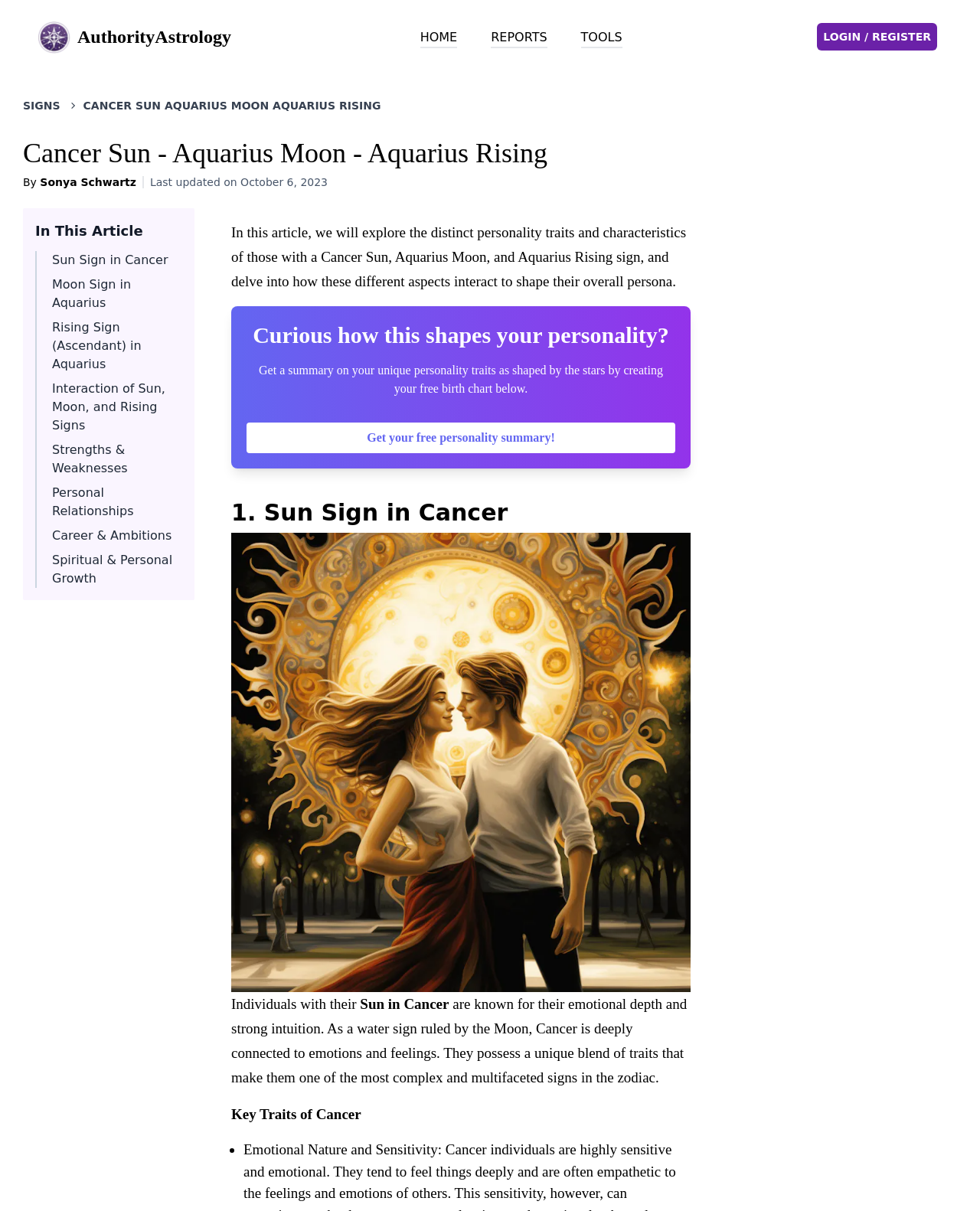Determine the bounding box coordinates of the region to click in order to accomplish the following instruction: "Get a free personality summary". Provide the coordinates as four float numbers between 0 and 1, specifically [left, top, right, bottom].

[0.252, 0.349, 0.689, 0.374]